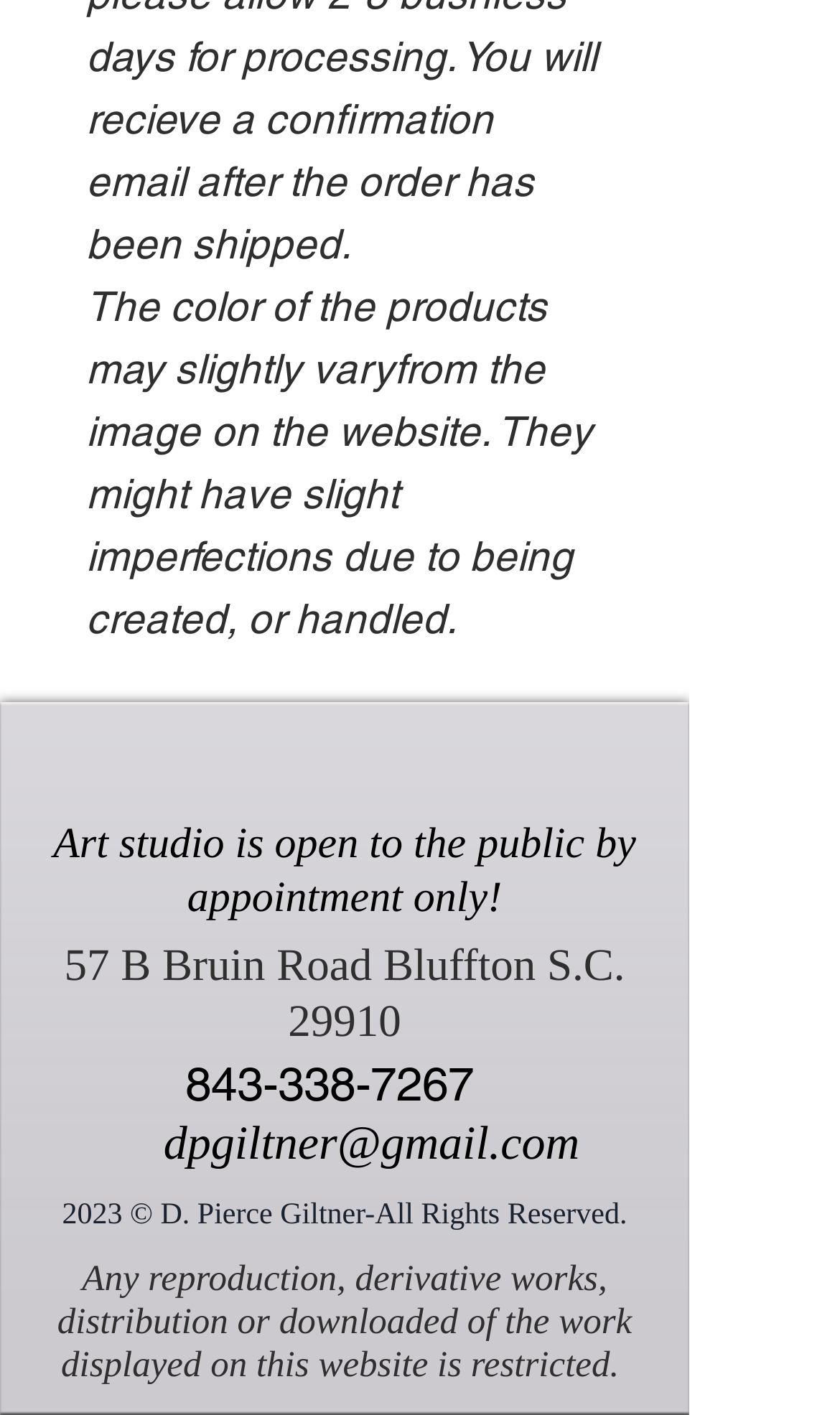Using the description "aria-label="Vimeo - Black Circle"", predict the bounding box of the relevant HTML element.

[0.477, 0.511, 0.567, 0.565]